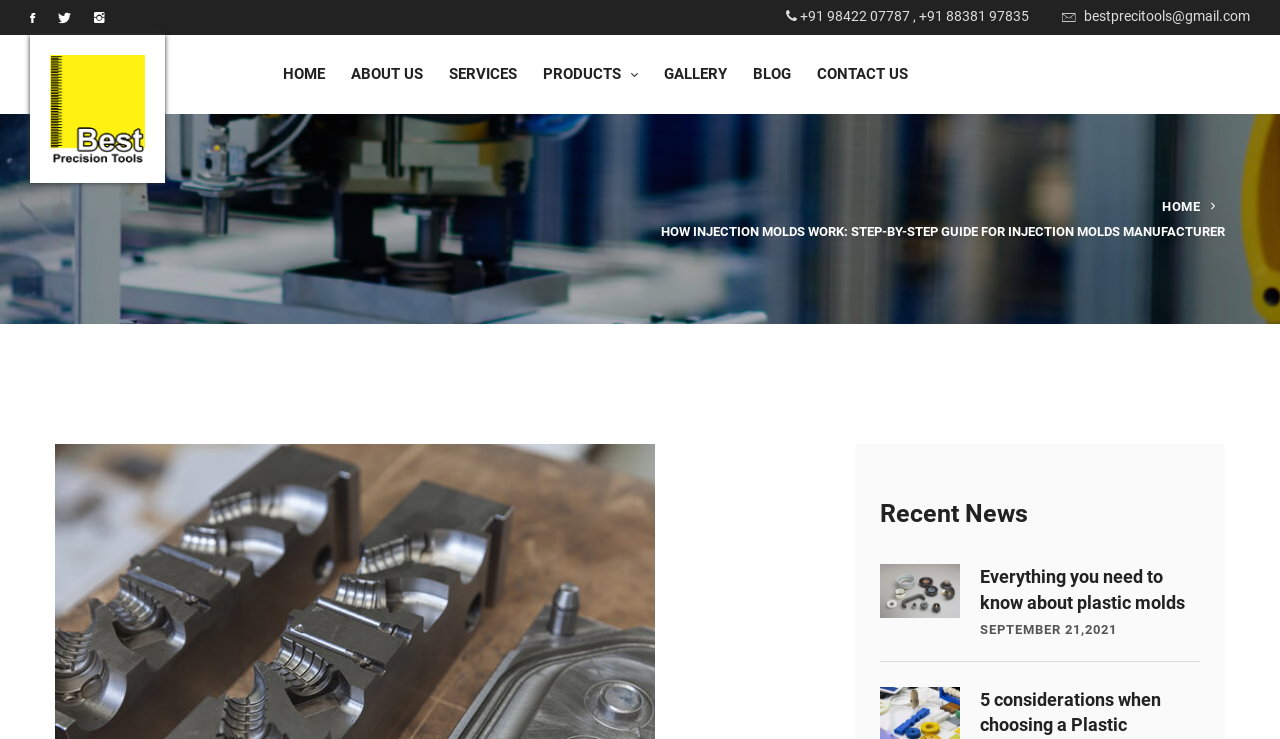Answer the question below with a single word or a brief phrase: 
How many navigation links are there?

7